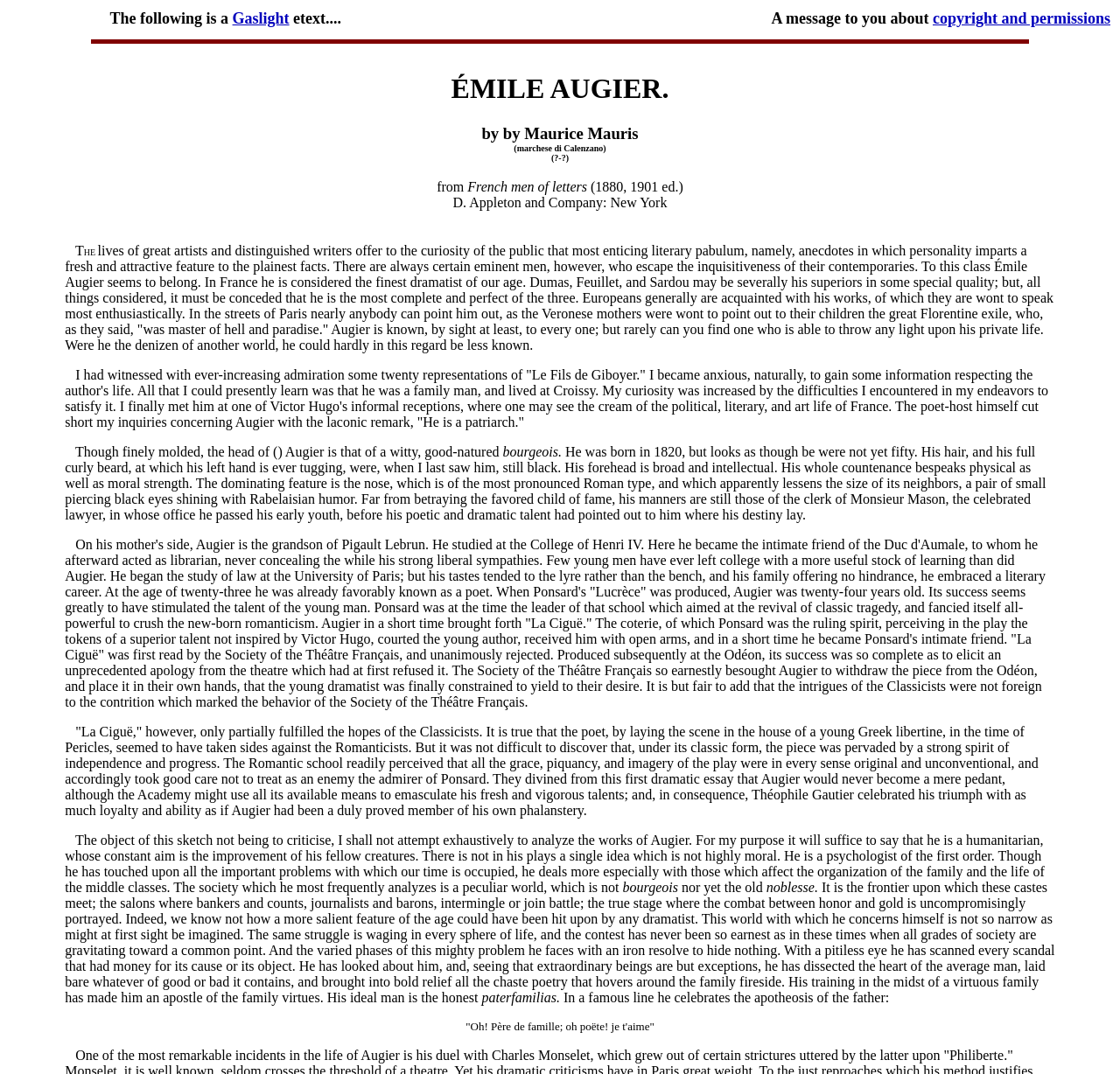Please provide a detailed answer to the question below based on the screenshot: 
What is the year of publication of the book?

I found the answer by looking at the StaticText '(1880, 1901 ed.)' which indicates that the year of publication of the book is 1880.